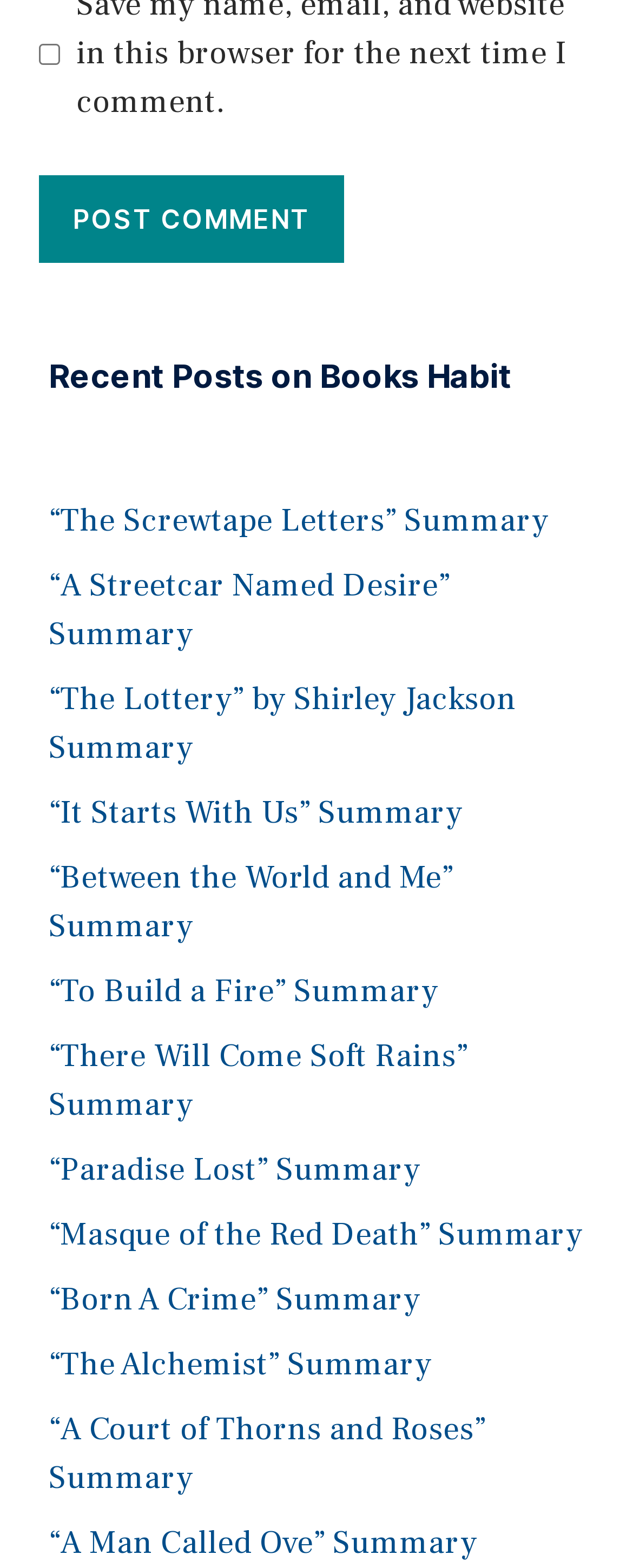Specify the bounding box coordinates for the region that must be clicked to perform the given instruction: "Check the checkbox to save your name and email".

[0.062, 0.028, 0.095, 0.041]